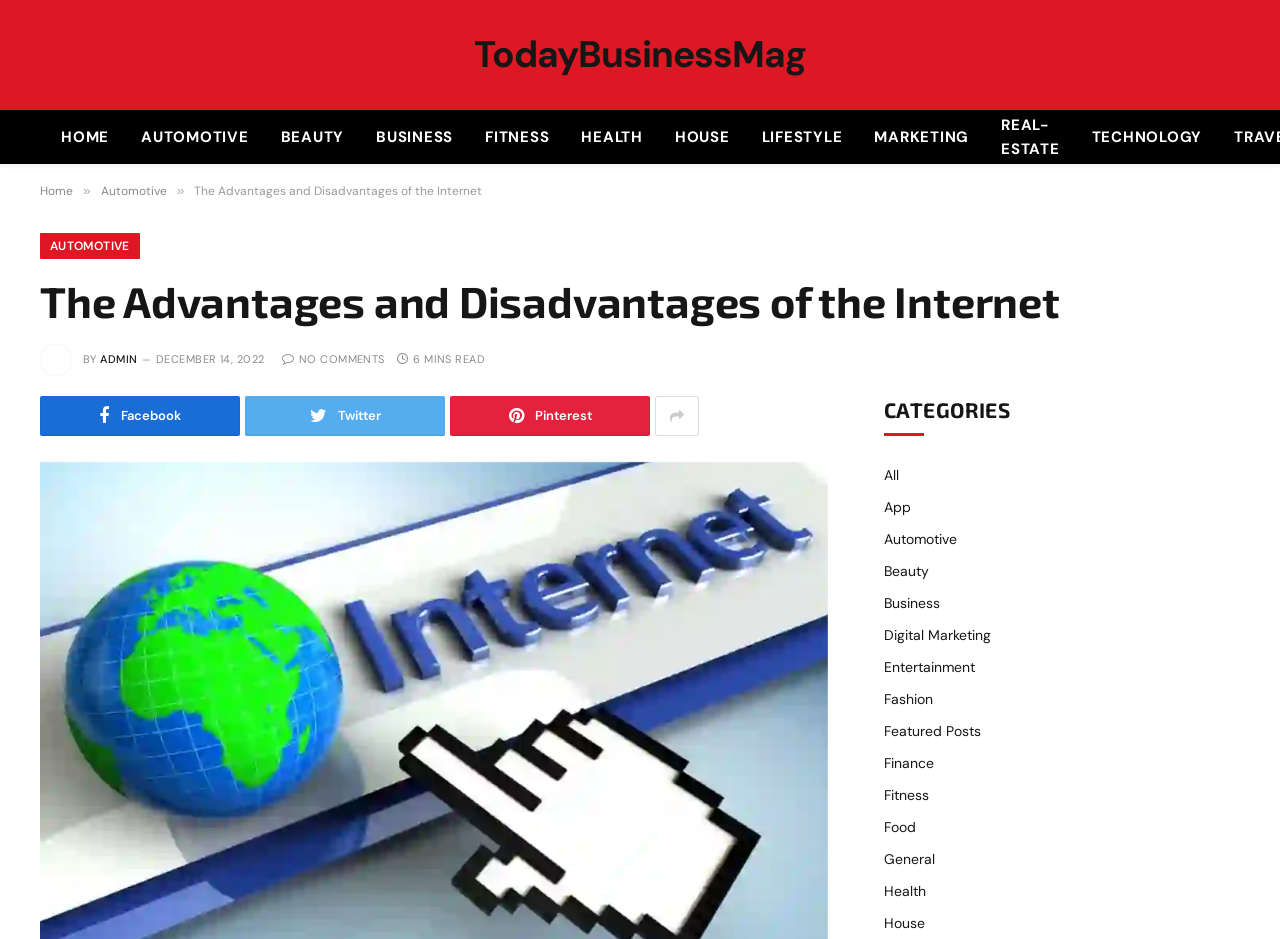Please mark the clickable region by giving the bounding box coordinates needed to complete this instruction: "share on Facebook".

[0.031, 0.422, 0.188, 0.464]